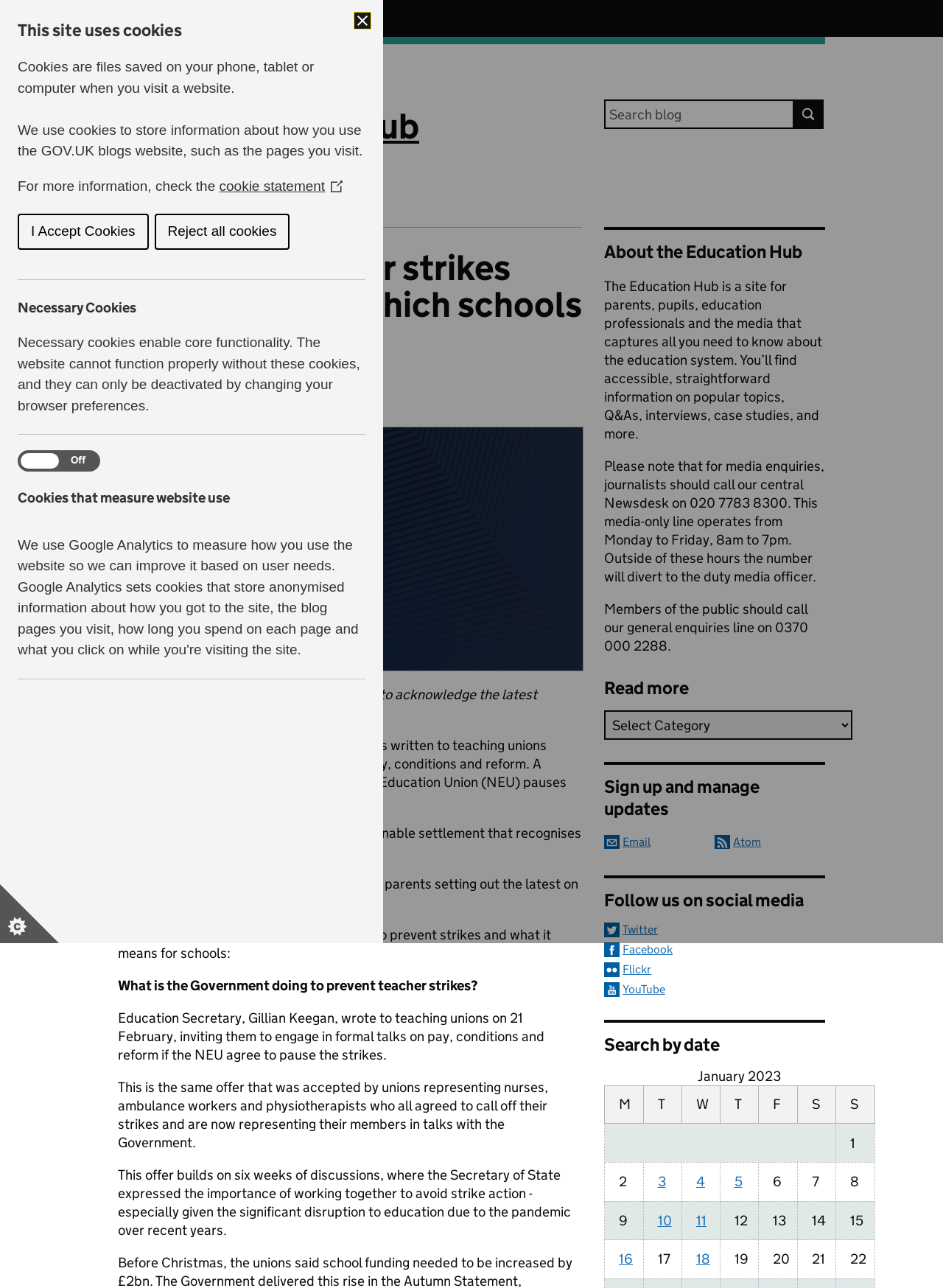Please locate the bounding box coordinates of the region I need to click to follow this instruction: "Follow us on Twitter".

[0.641, 0.716, 0.875, 0.728]